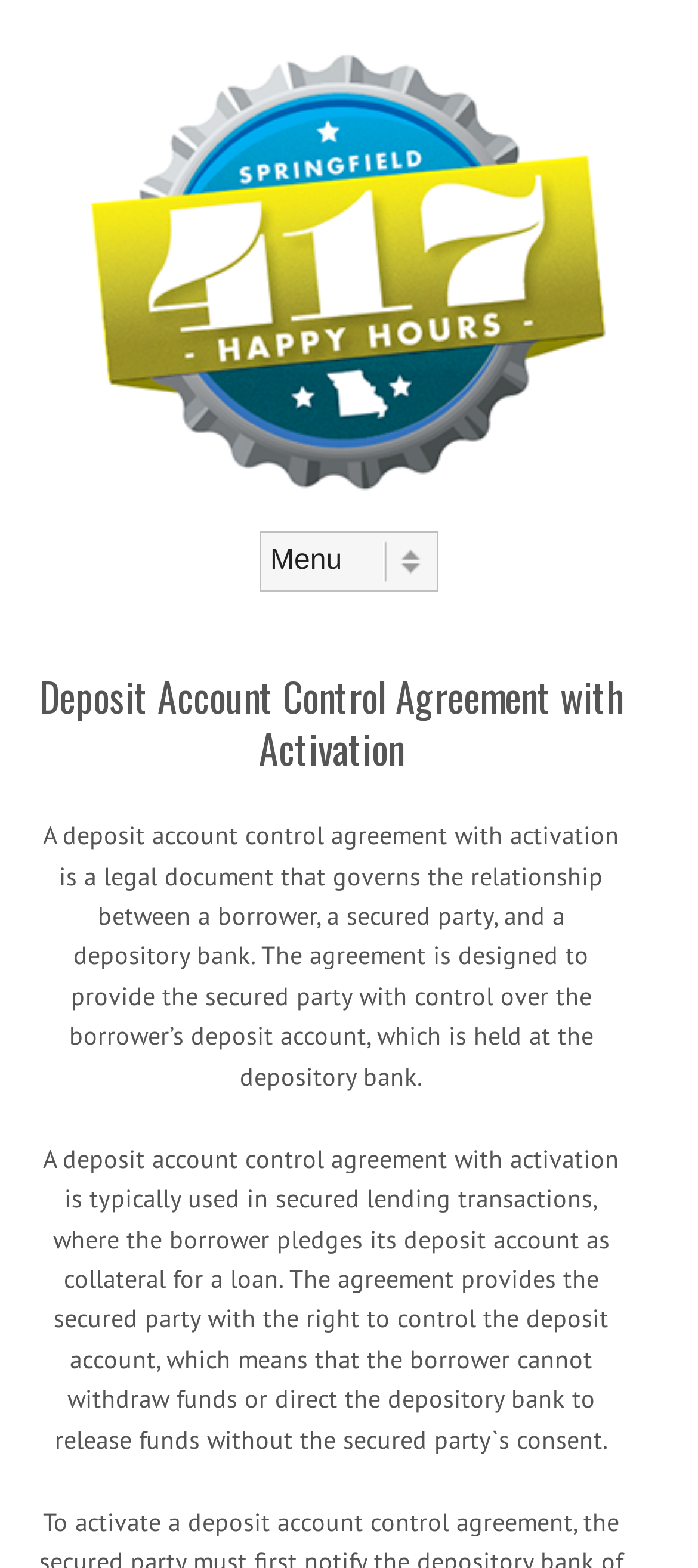Refer to the image and provide an in-depth answer to the question: 
What is the purpose of a deposit account control agreement?

According to the webpage, the agreement is designed to provide the secured party with control over the borrower's deposit account, which is held at the depository bank. This is stated in the first paragraph of the webpage.